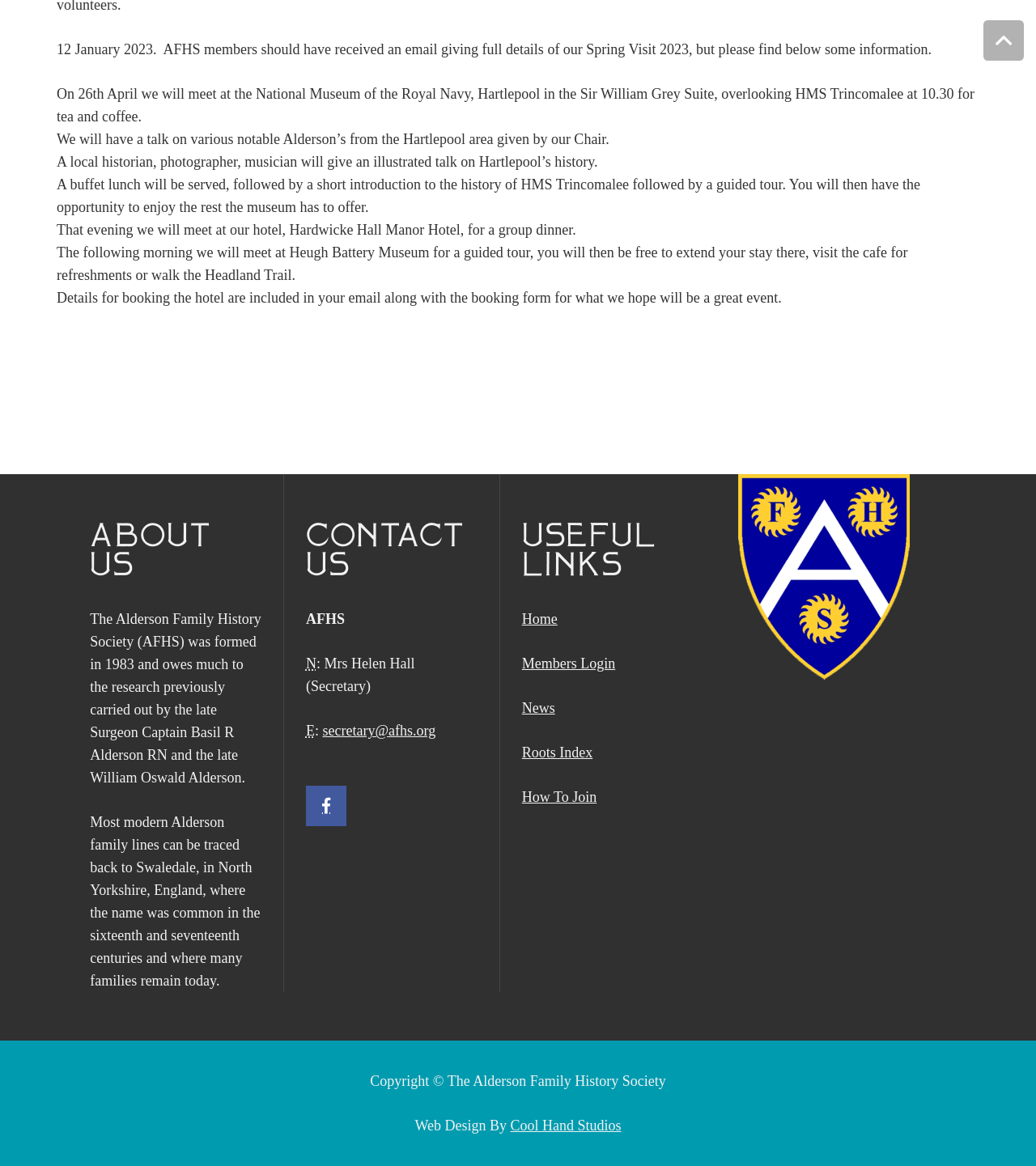Find the bounding box coordinates of the area to click in order to follow the instruction: "Click the 'Facebook' link".

[0.295, 0.674, 0.334, 0.709]